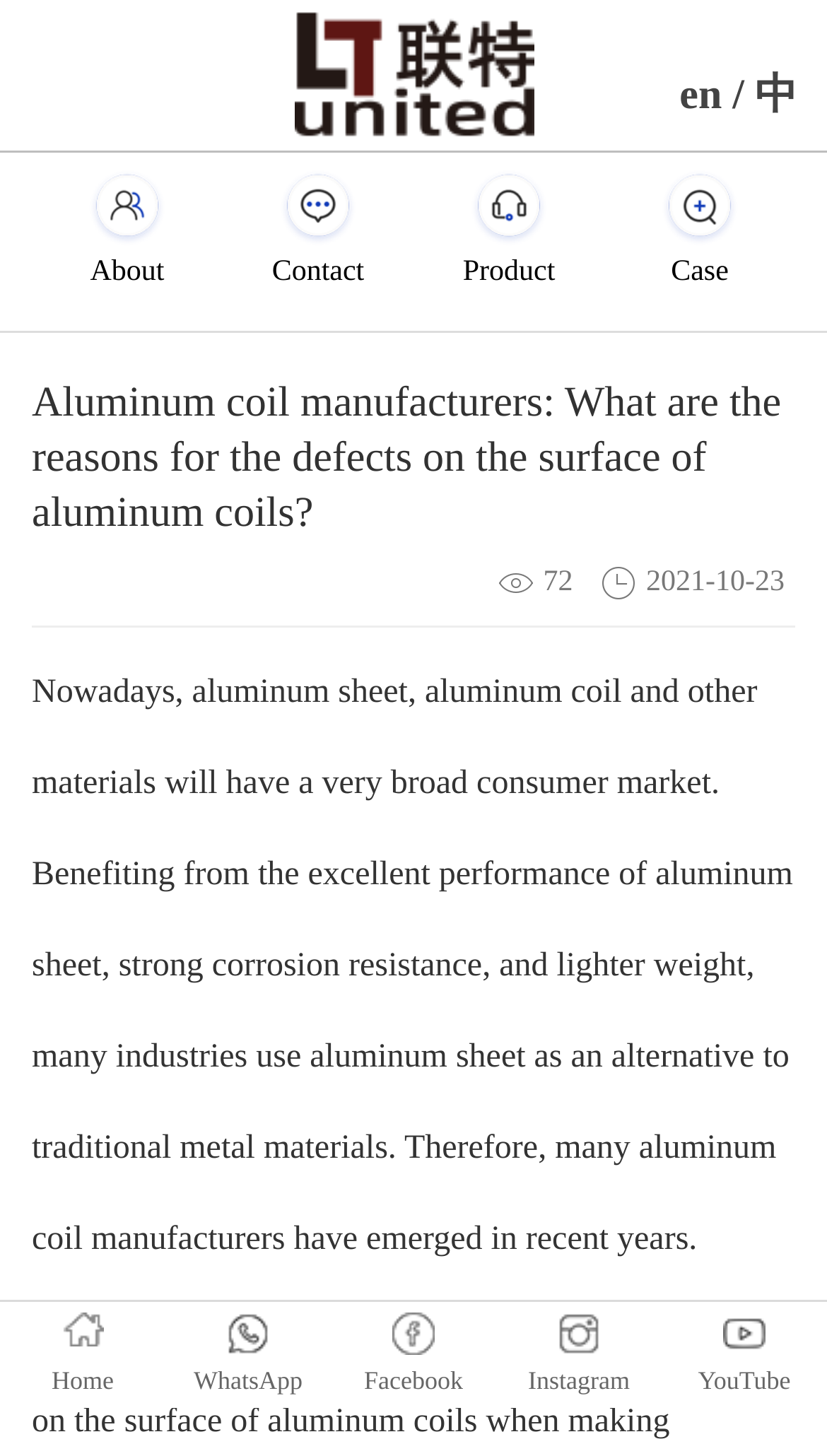Use a single word or phrase to answer the question: How many navigation links are at the top of the page?

4